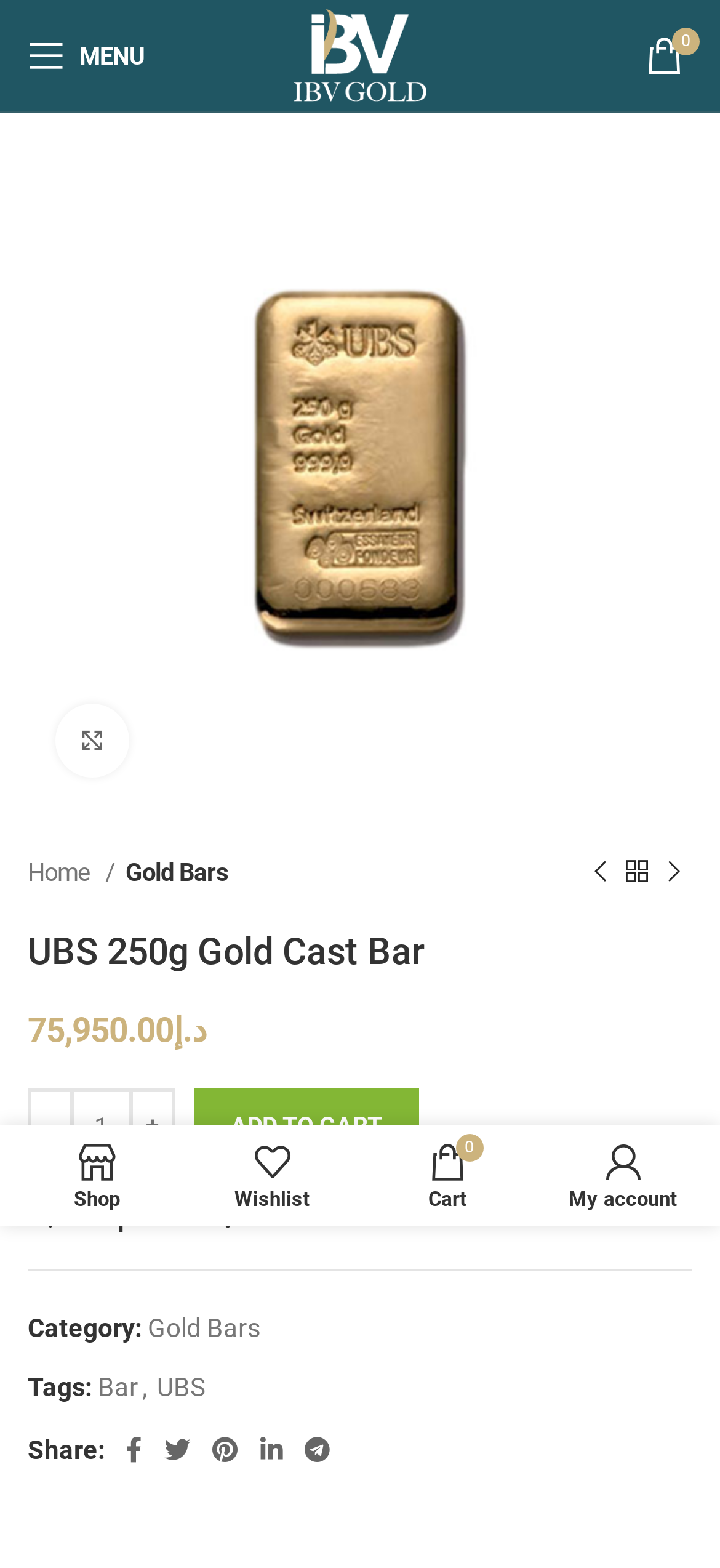What is the price of the UBS 250g Gold Cast Bar?
Using the image, give a concise answer in the form of a single word or short phrase.

د.إ 75,950.00